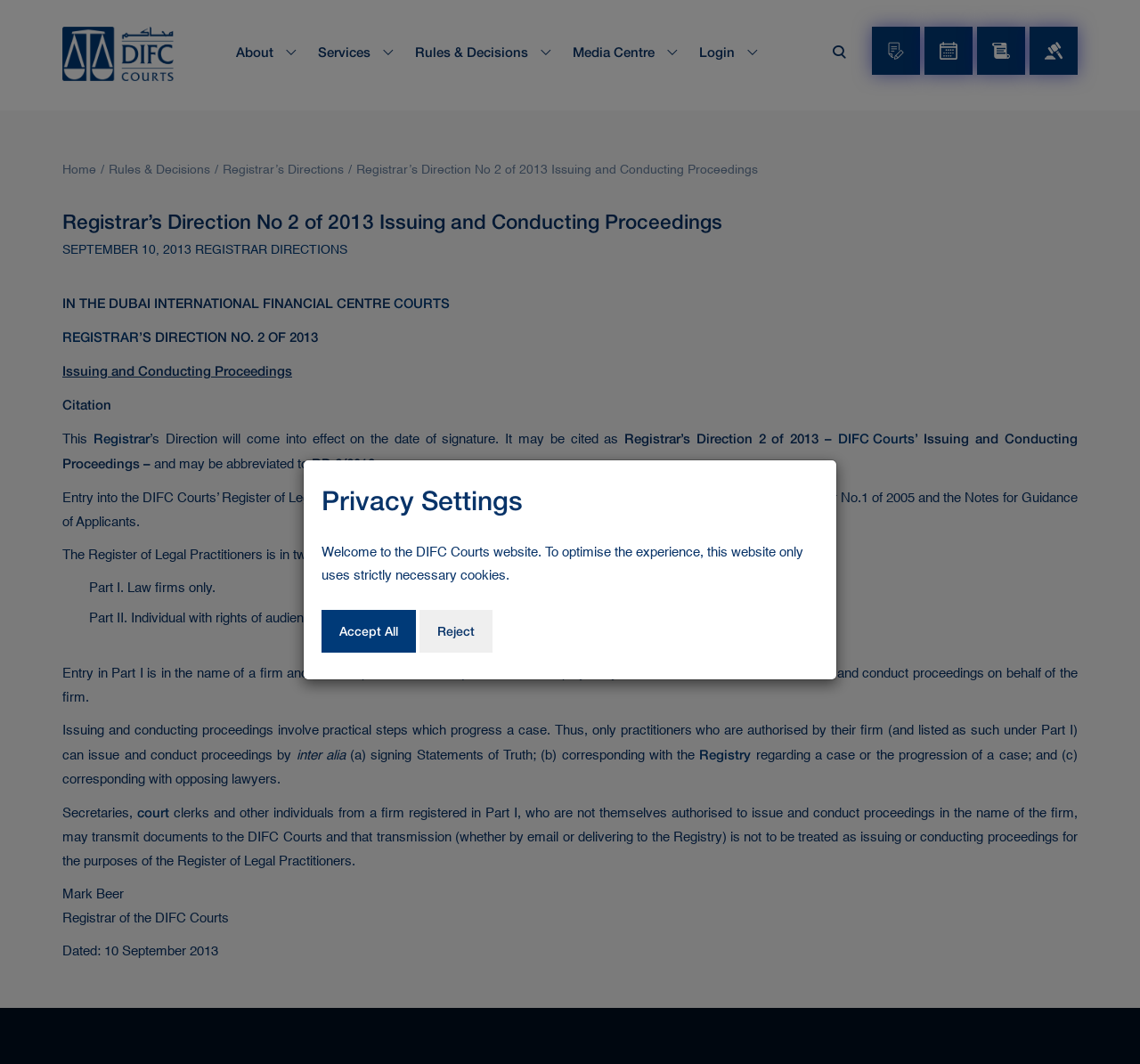Provide a thorough summary of the webpage.

The webpage is about Registrar’s Direction No 2 of 2013 Issuing and Conducting Proceedings on the DIFC Courts website. At the top, there is a logo of DIFC Courts, accompanied by a link to the website's homepage. Below the logo, there is a navigation menu with links to various sections, including About, Services, Rules & Decisions, Media Centre, and Login.

On the left side, there is a breadcrumb navigation showing the current page's location within the website's hierarchy. The page's title, "Registrar’s Direction No 2 of 2013 Issuing and Conducting Proceedings", is displayed prominently above a heading that reads "SEPTEMBER 10, 2013 REGISTRAR DIRECTIONS".

The main content of the page is divided into sections, each discussing a specific aspect of the Registrar's Direction. The text is dense and formal, with links to related terms and concepts, such as "COURTS", "REGISTRAR", and "Practitioners". There are also references to specific articles and orders, such as Article 12 of the DIFC Courts (Interim Arrangements) Order No.1 of 2005.

At the bottom of the page, there is a signature block with the name "Mark Beer" and the title "Registrar of the DIFC Courts", along with the date "10 September 2013". Overall, the webpage appears to be a formal document or legal notice related to the DIFC Courts' proceedings.